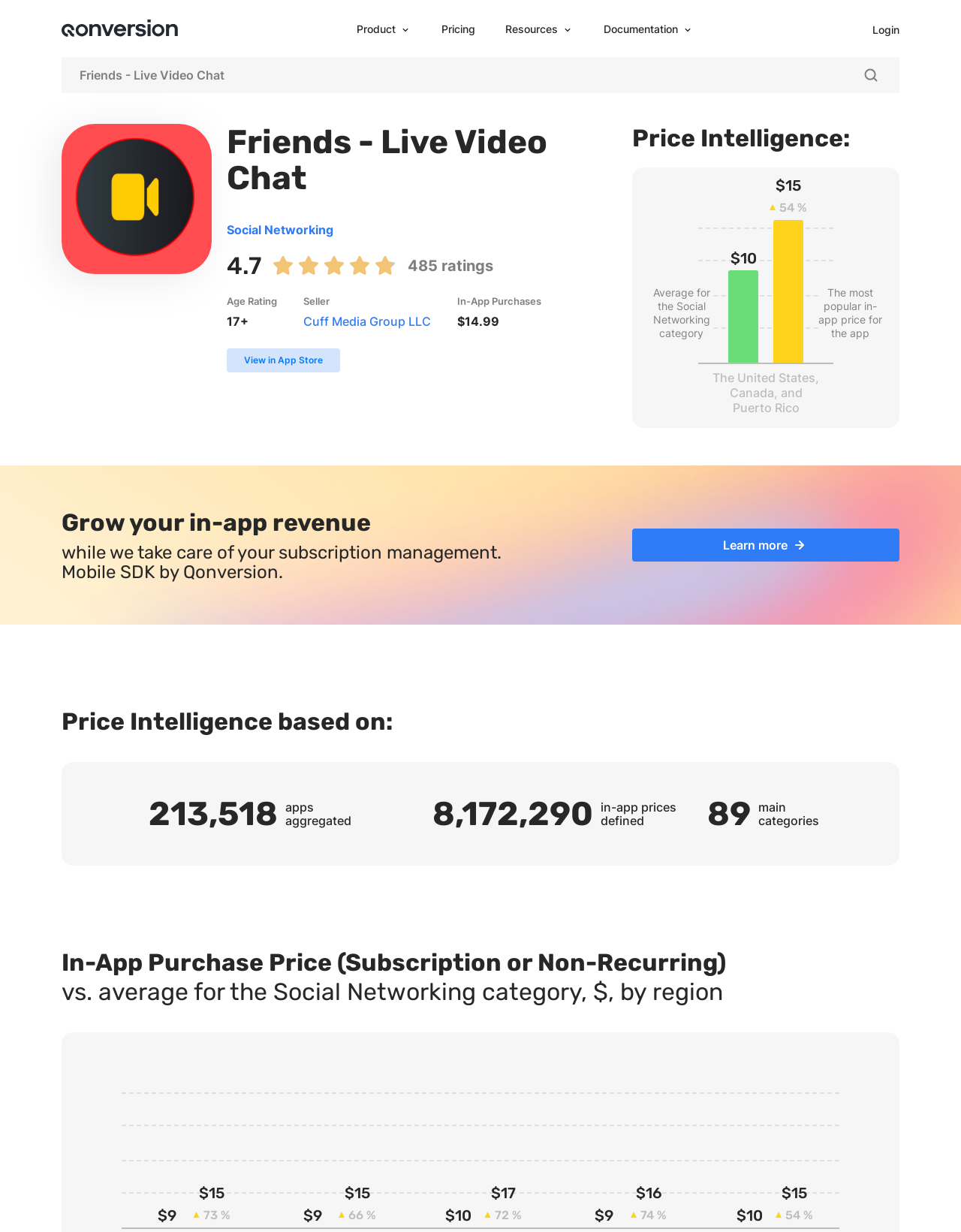What is the seller of Friends - Live Video Chat?
Using the image, answer in one word or phrase.

Cuff Media Group LLC